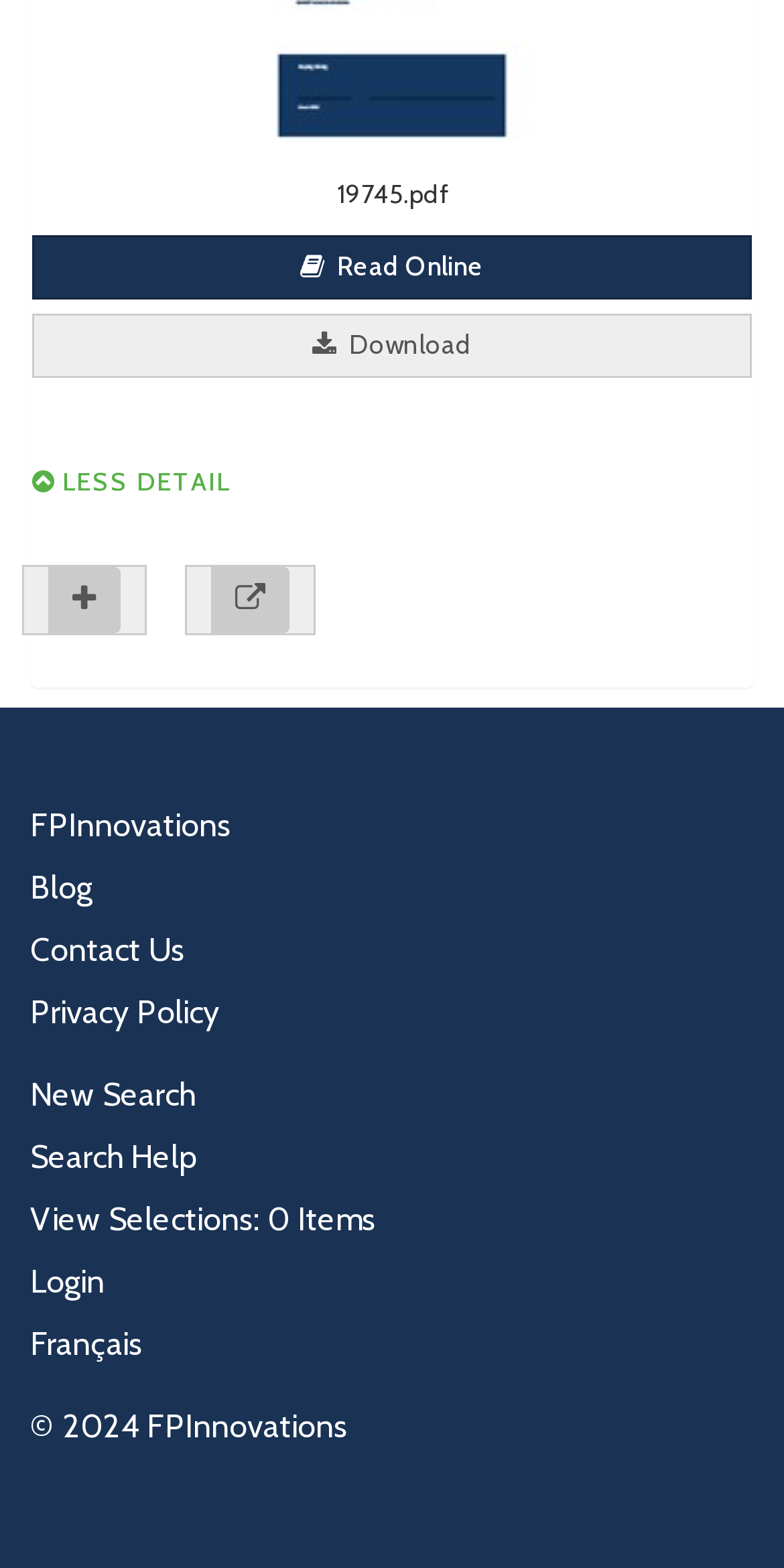Specify the bounding box coordinates of the area to click in order to follow the given instruction: "Login to the system."

[0.038, 0.805, 0.133, 0.829]